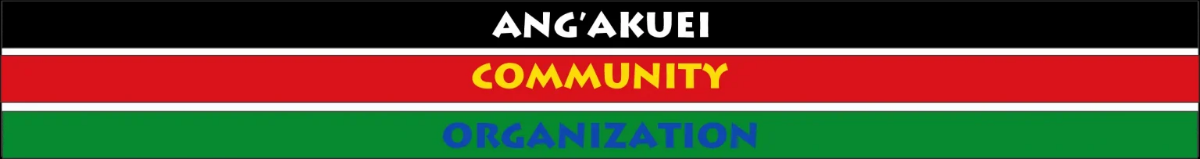Convey all the details present in the image.

The image features the title "ANG'AKUEI" prominently displayed at the top in bold white letters against a black background. Below this, the word "COMMUNITY" is showcased in vibrant yellow on a striking red stripe, symbolizing energy and warmth. Following that, the word "ORGANIZATION" is presented in bold blue letters against a deep green backdrop, evoking a sense of growth and harmony. The color scheme, with its combination of black, red, green, yellow, and blue, reflects significant cultural and communal themes, likely resonating with the values and identity of the Ang'akuei Community Organization. This design captures attention and conveys a strong sense of community spirit and purpose.